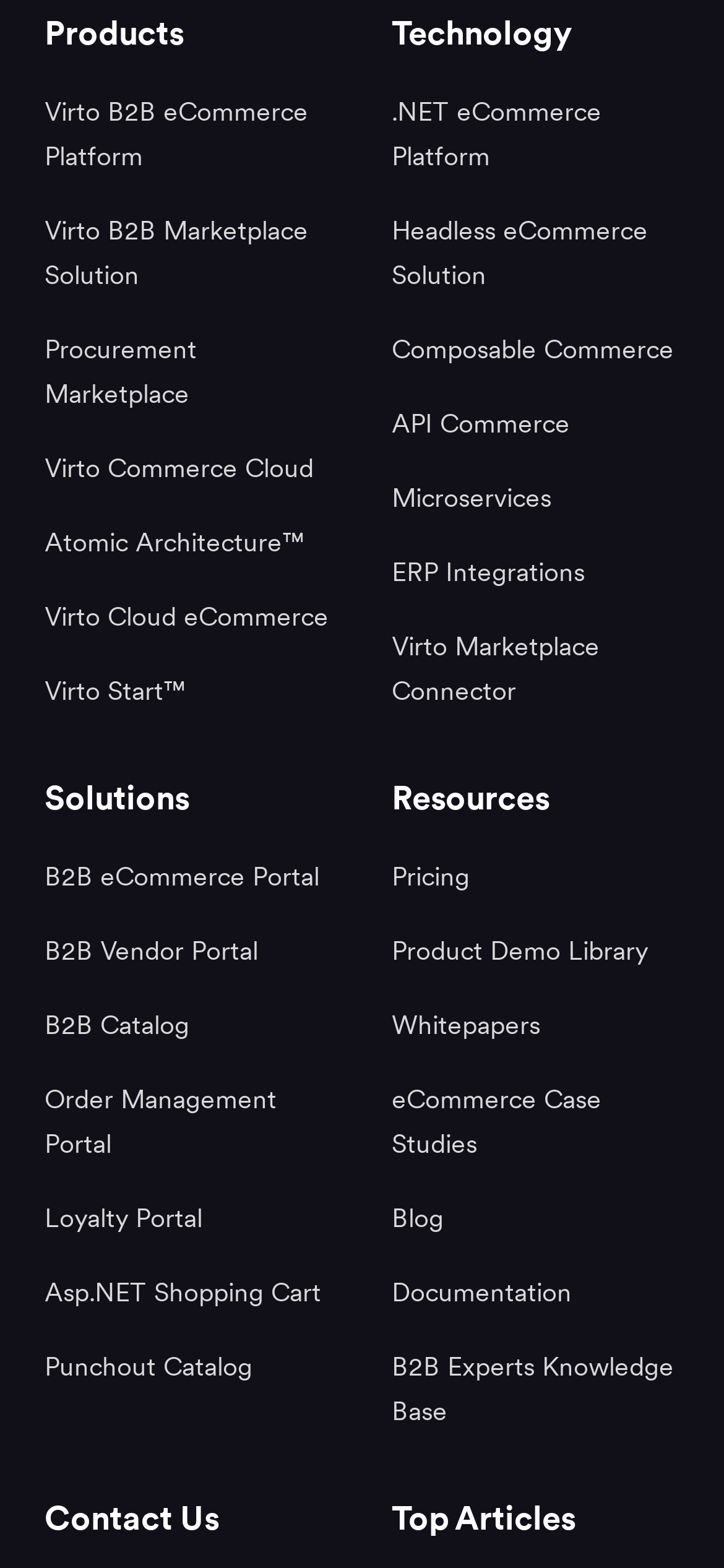How many categories are listed on the page?
Based on the image, give a concise answer in the form of a single word or short phrase.

3